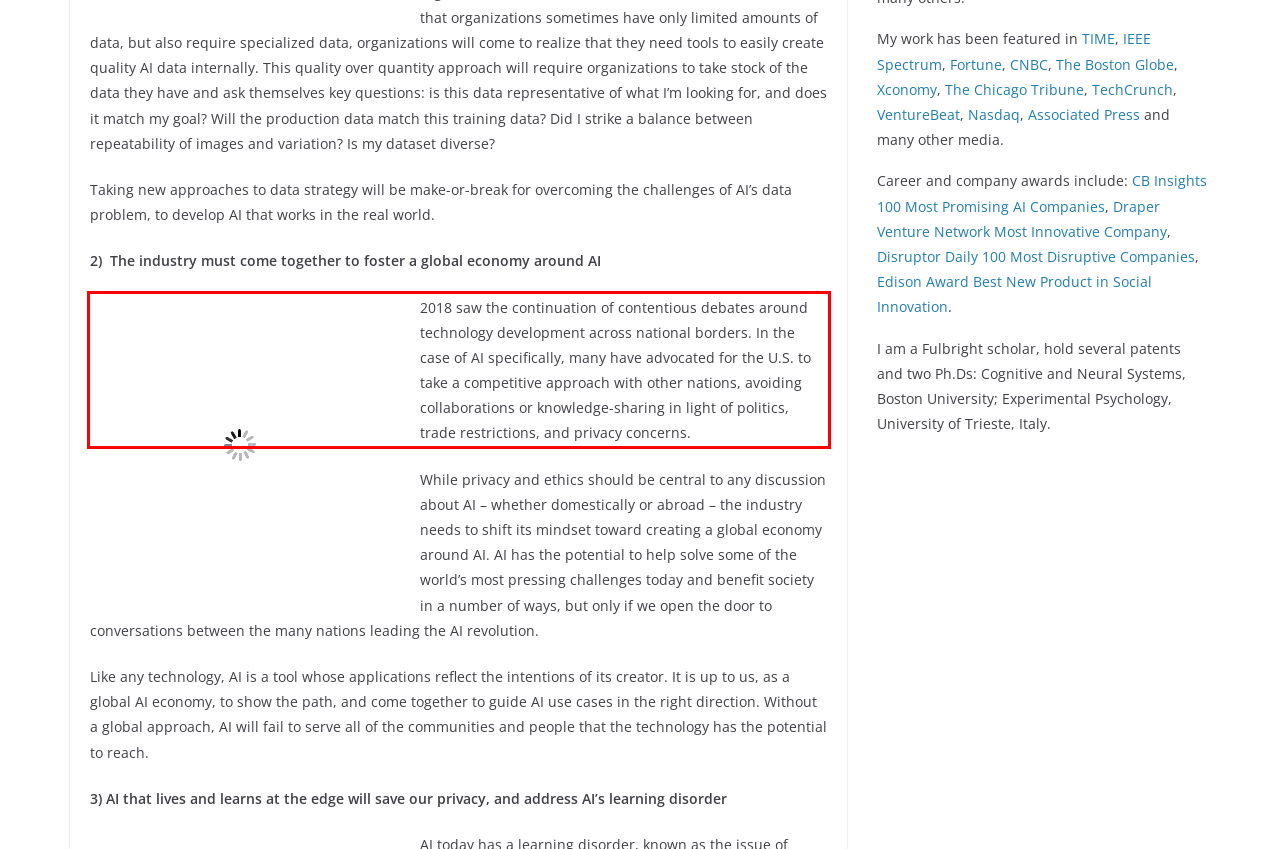Analyze the screenshot of a webpage where a red rectangle is bounding a UI element. Extract and generate the text content within this red bounding box.

2018 saw the continuation of contentious debates around technology development across national borders. In the case of AI specifically, many have advocated for the U.S. to take a competitive approach with other nations, avoiding collaborations or knowledge-sharing in light of politics, trade restrictions, and privacy concerns.